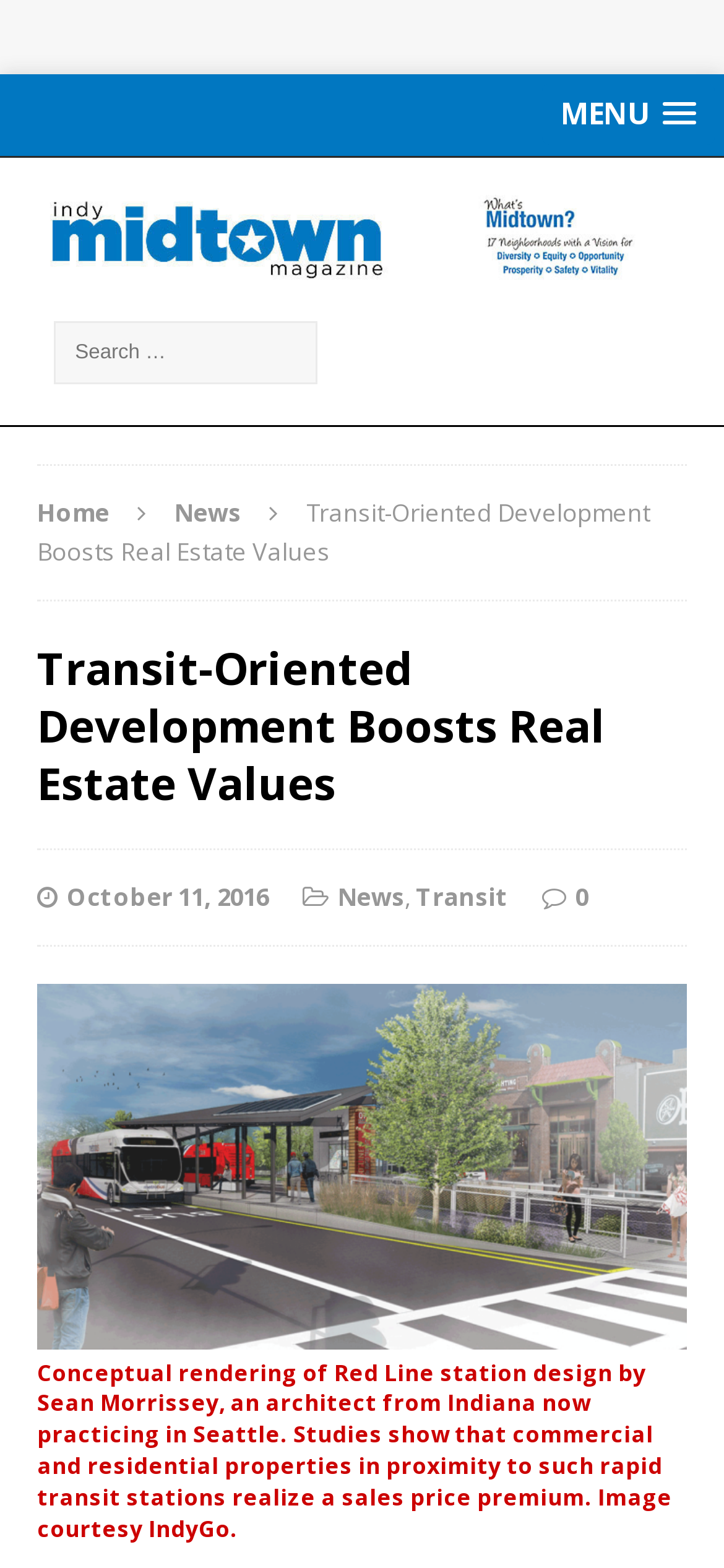From the element description: "aria-label="Twitter Button"", extract the bounding box coordinates of the UI element. The coordinates should be expressed as four float numbers between 0 and 1, in the order [left, top, right, bottom].

None